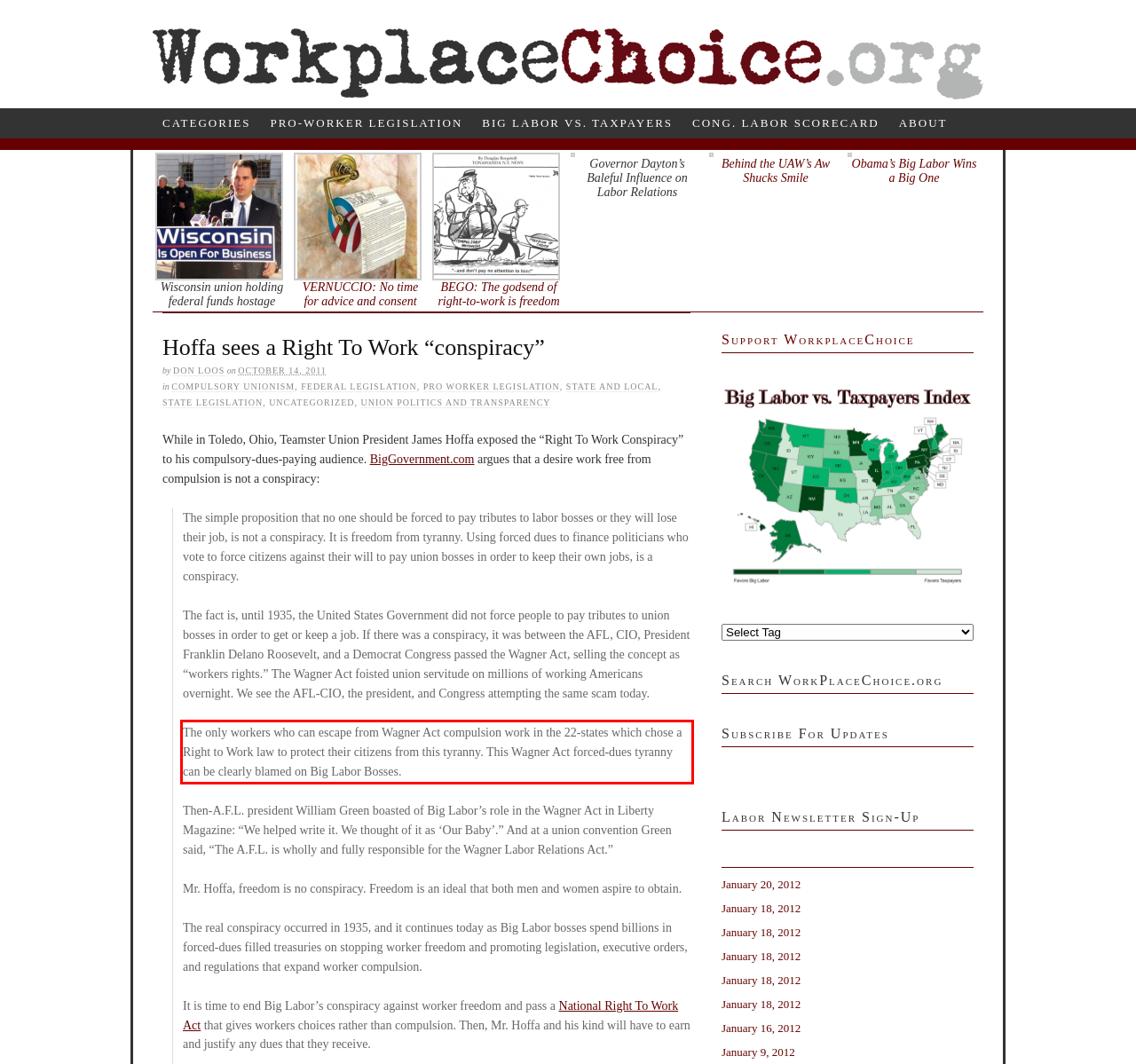Examine the screenshot of the webpage, locate the red bounding box, and perform OCR to extract the text contained within it.

The only workers who can escape from Wagner Act compulsion work in the 22-states which chose a Right to Work law to protect their citizens from this tyranny. This Wagner Act forced-dues tyranny can be clearly blamed on Big Labor Bosses.